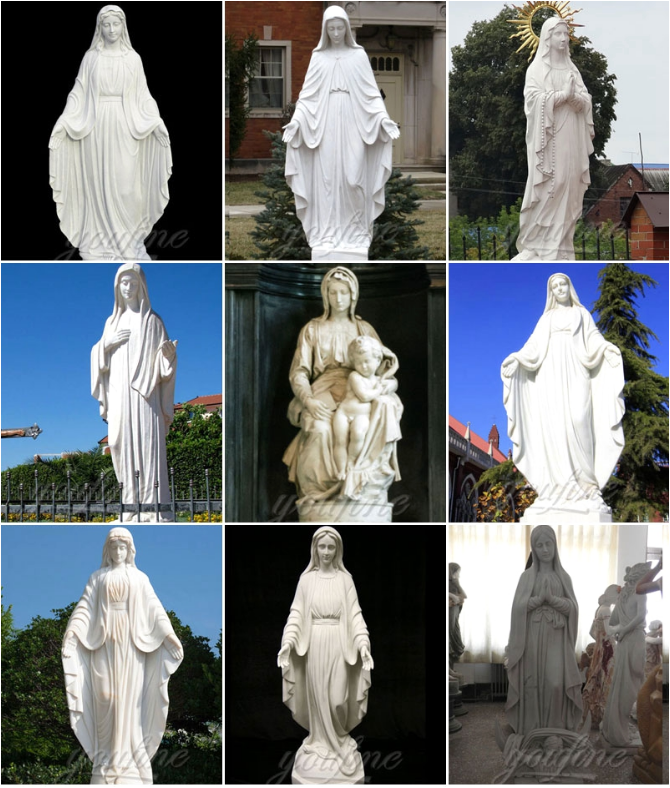Interpret the image and provide an in-depth description.

The image showcases a stunning collection of Virgin Mary statues, each embodying a unique artistic interpretation and gesture. The statue in the center displays Mary cradling a child, emphasizing a theme of maternal love and compassion. Surrounding this central piece are several tall, graceful statues of Mary, portrayed with outstretched arms, inviting comfort and peace to onlookers. The varying fabrics and textures of the garments highlight the craftsmanship involved in each piece, while the purity of the white stone stands out against their diverse backdrops. This collection not only serves as a beautiful visual tribute to the Virgin Mary but also reflects the deep-rooted spiritual beliefs and artistic traditions associated with her representation. Whether carved for personal gardens or public spaces, these statues inspire devotion and reverence.